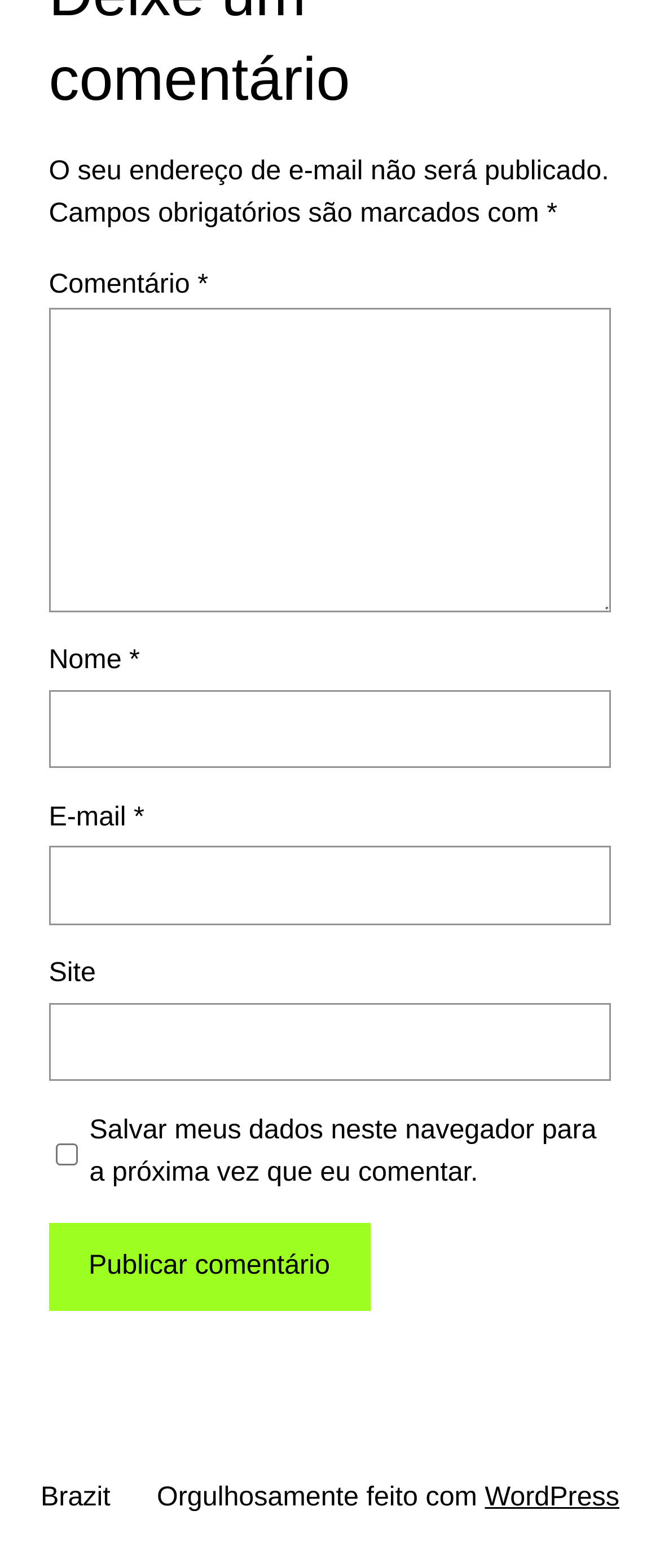From the webpage screenshot, predict the bounding box of the UI element that matches this description: "Sustainability".

None